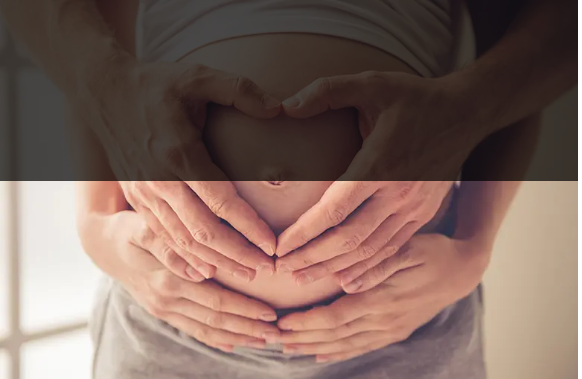Provide a brief response in the form of a single word or phrase:
What is the atmosphere of the scene?

Serene